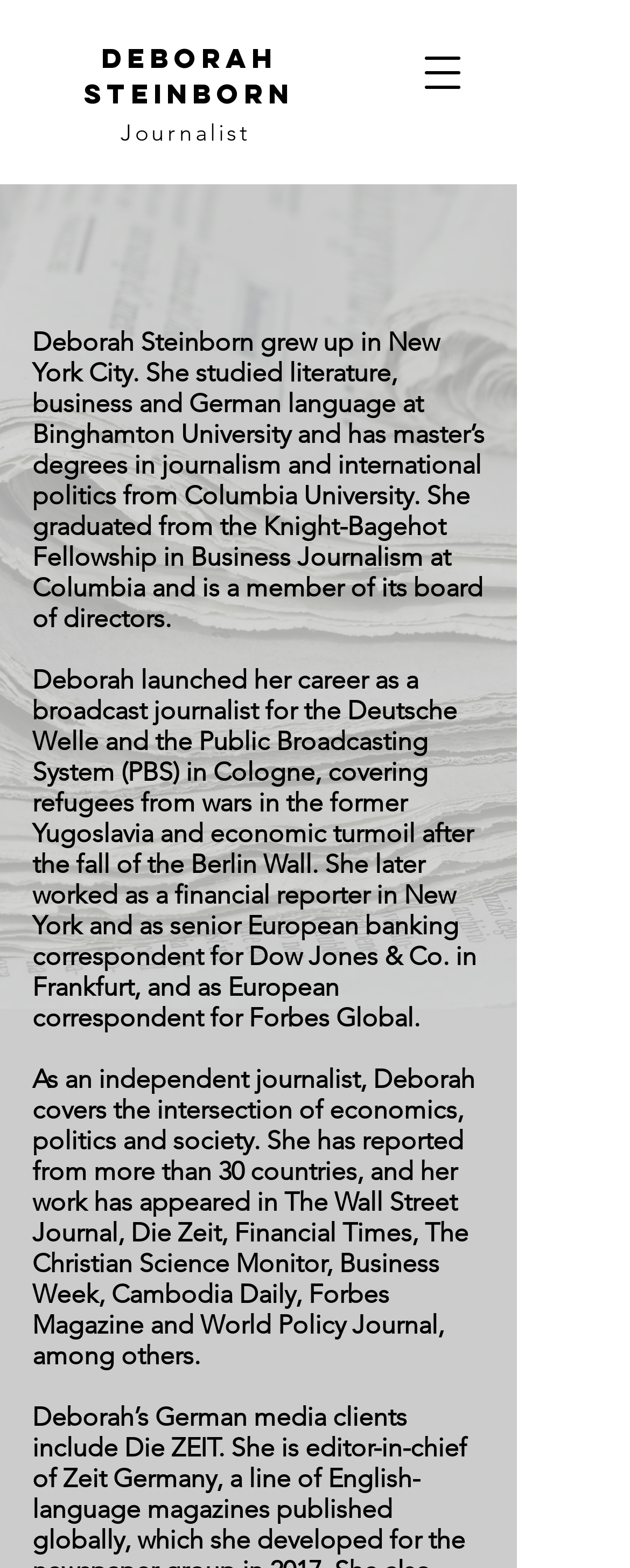Offer a comprehensive description of the webpage’s content and structure.

The webpage is about Deborah Steinborn, a journalist, and provides a brief overview of her background and career. At the top left of the page, there are two links, "Deborah Steinborn" and "Journalist", which are positioned closely together. To the right of these links, there is a button labeled "Open navigation menu".

Below the links and the button, the page is divided into a single section with a heading "about" at the top. This section contains a brief biography of Deborah Steinborn, which is divided into four paragraphs of text. The first paragraph describes her education and academic background. The second paragraph is a blank line, separating the first paragraph from the rest of the text. The third paragraph describes her early career as a broadcast journalist, covering refugees and economic turmoil in Europe. The fourth paragraph describes her work as an independent journalist, covering the intersection of economics, politics, and society, and lists several publications where her work has appeared.

Overall, the webpage has a simple layout, with a focus on providing a brief overview of Deborah Steinborn's background and career as a journalist.